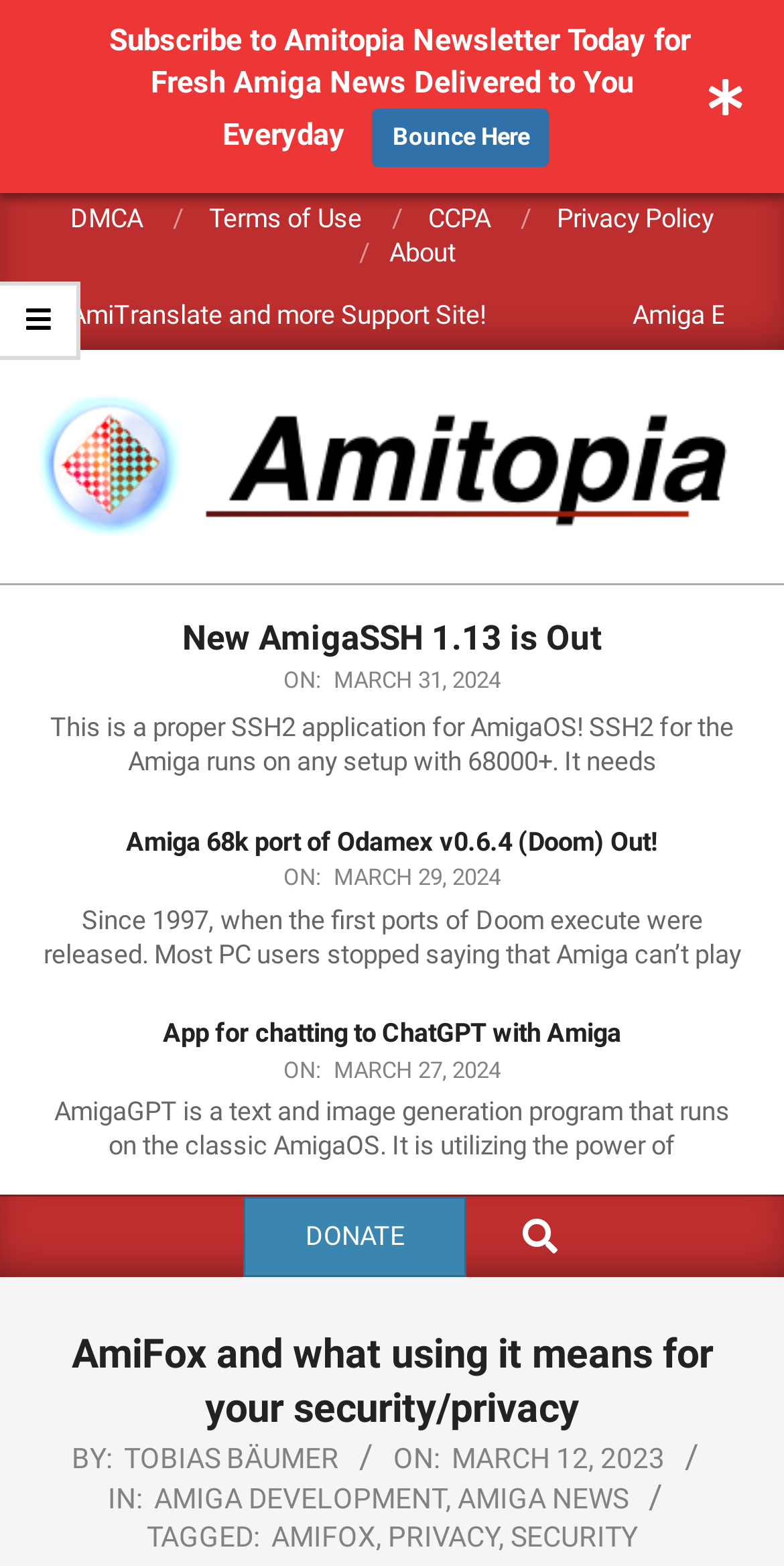Answer the question below using just one word or a short phrase: 
How many news articles are displayed on the webpage?

3